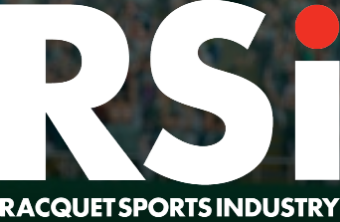List and describe all the prominent features within the image.

The image prominently features the logo for "Racquet Sports Industry" (RSI). The design emphasizes the letters "RSI" in a bold, modern font, with the "R" and "S" in uppercase and the "i" in lowercase, indicating a contemporary branding style. A red dot placed above the "i" adds a distinctive visual element, enhancing the overall impact of the logo. The background suggests a dynamic sporting environment, hinting at the publication’s focus on tennis and other racquet sports. The composition and color scheme are designed to convey energy, reflecting the vibrancy of the racquet sports community.